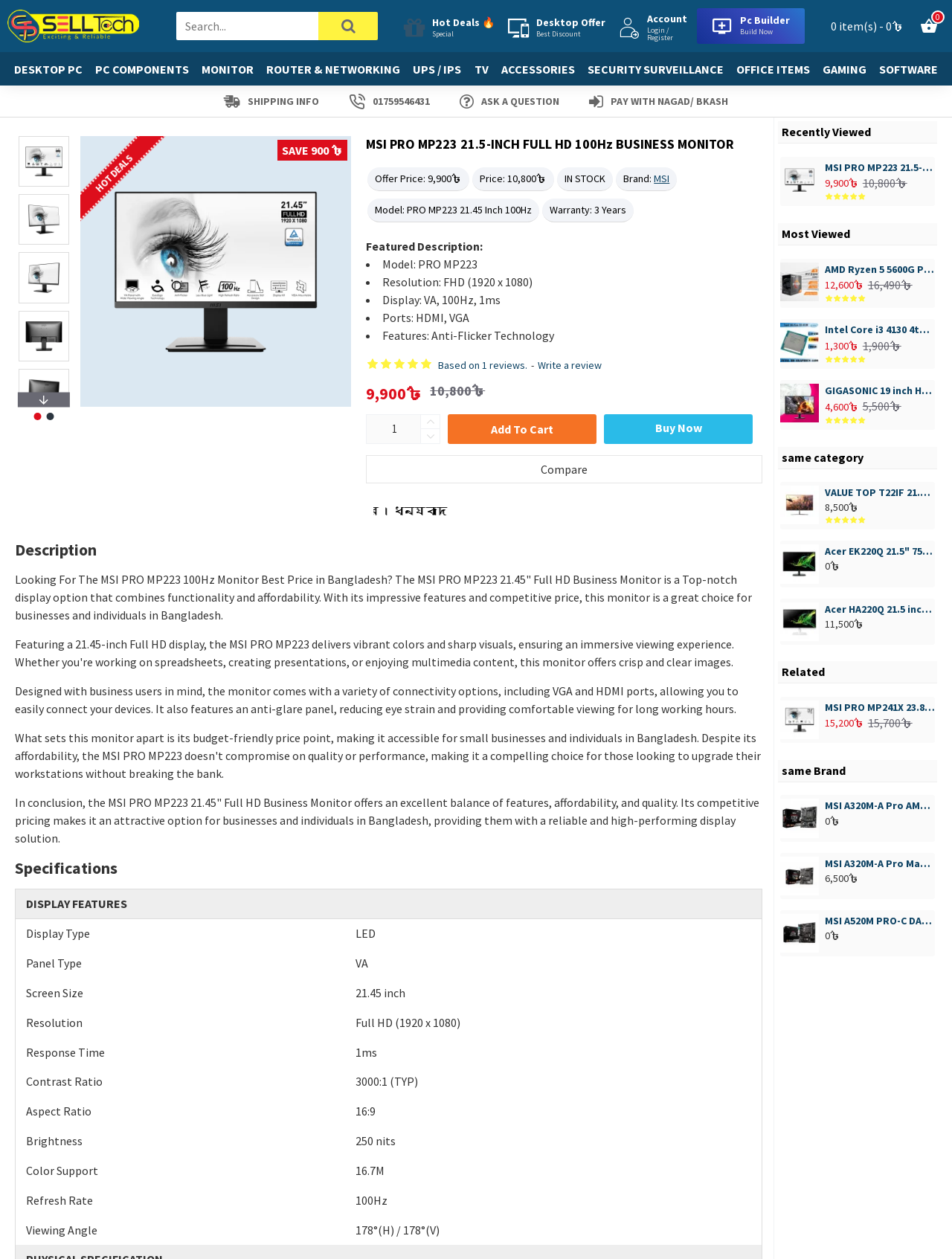Determine the coordinates of the bounding box that should be clicked to complete the instruction: "Write a review". The coordinates should be represented by four float numbers between 0 and 1: [left, top, right, bottom].

[0.565, 0.284, 0.632, 0.296]